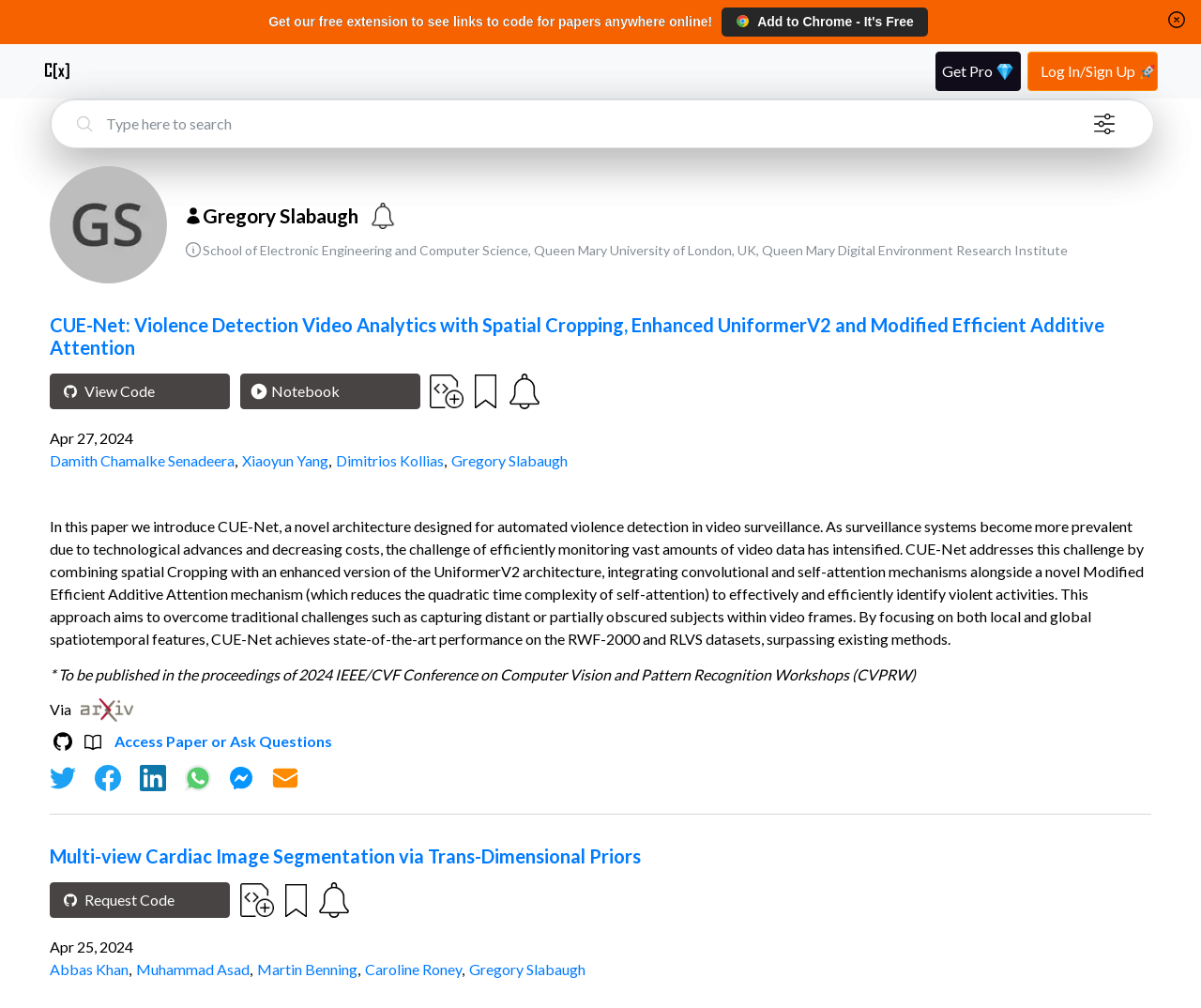What is the title of the first research paper? Based on the image, give a response in one word or a short phrase.

CUE-Net: Violence Detection Video Analytics